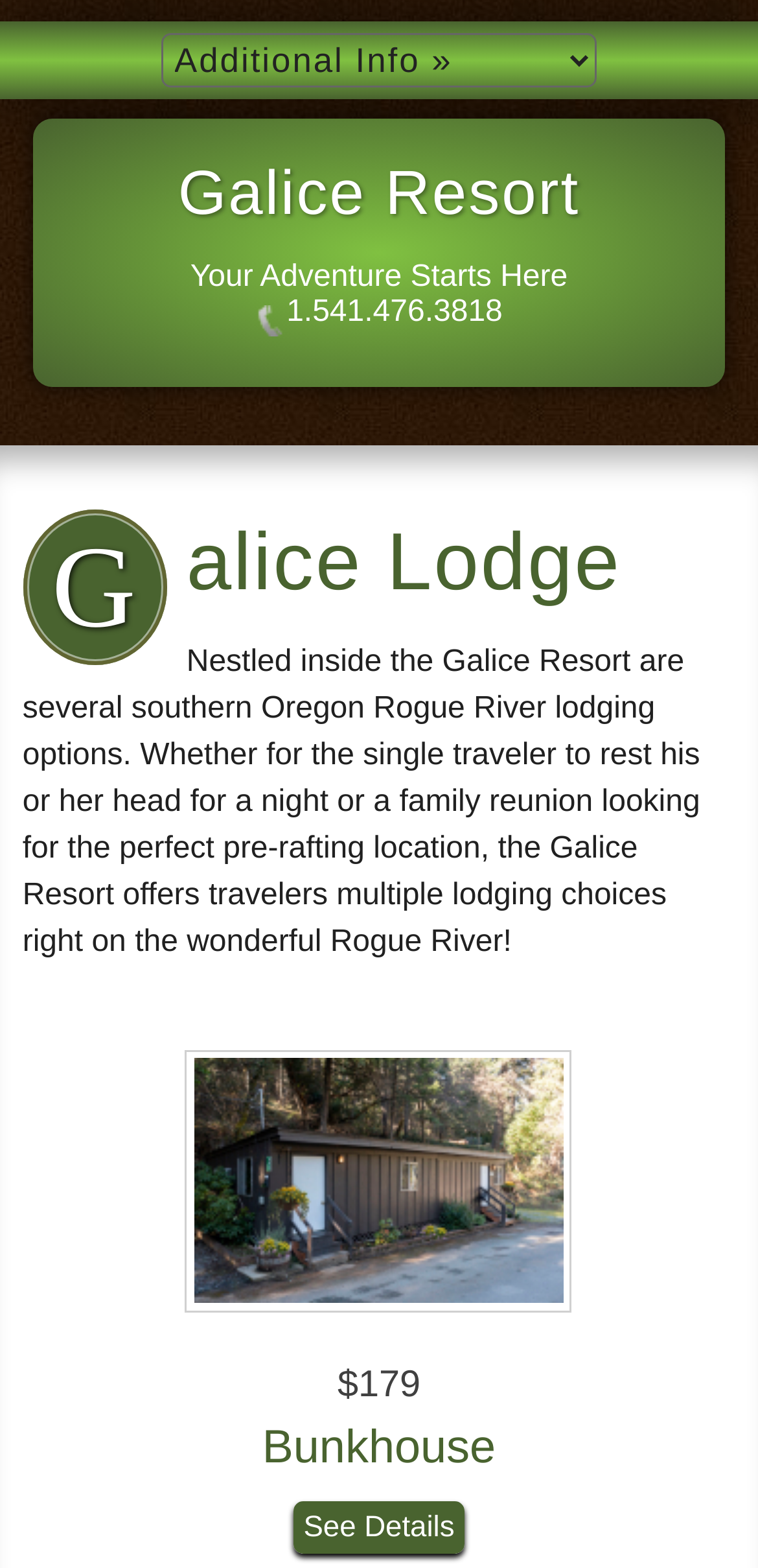From the webpage screenshot, predict the bounding box coordinates (top-left x, top-left y, bottom-right x, bottom-right y) for the UI element described here: Wired outdoor wall camera

None